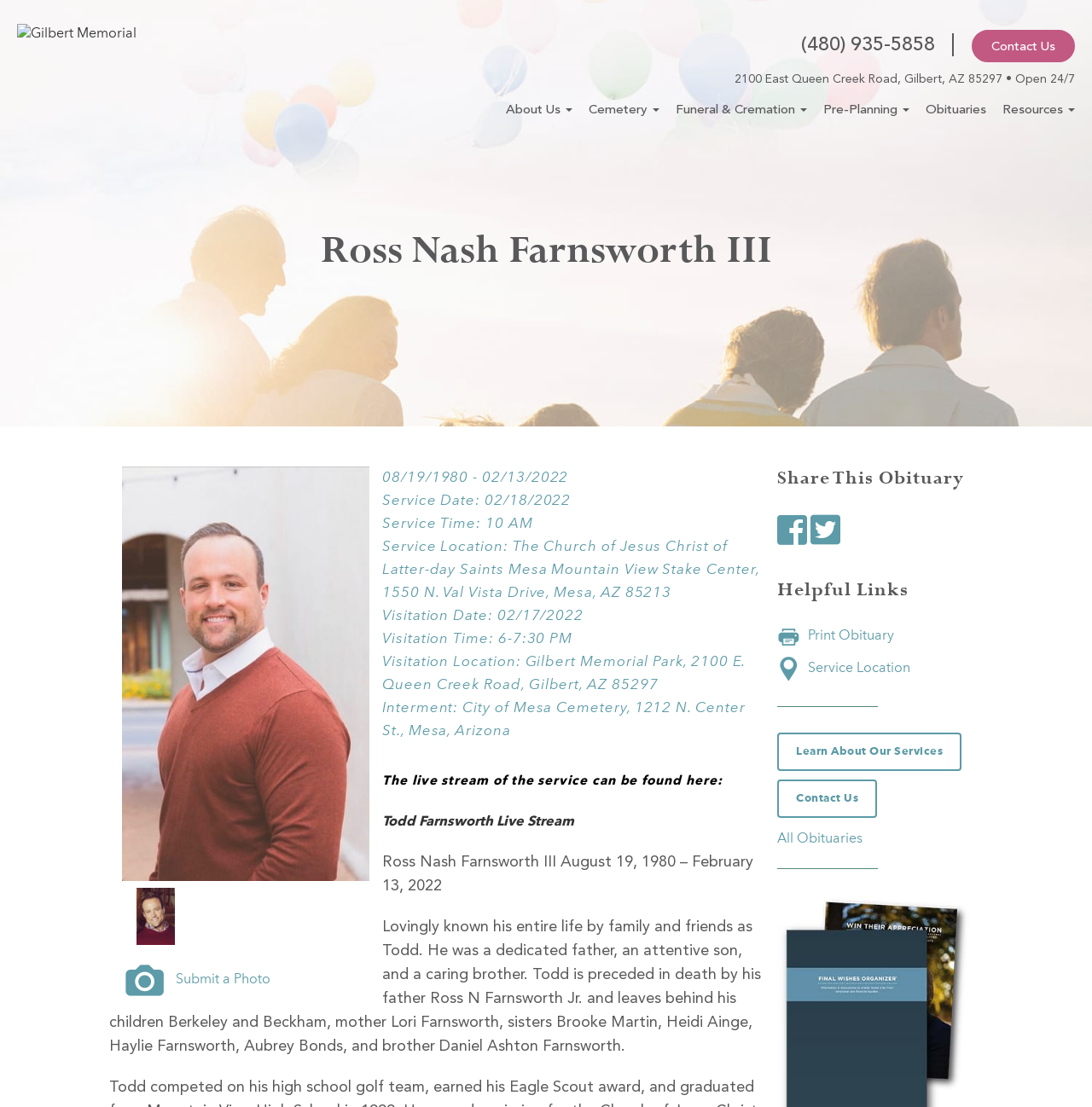Answer the question using only a single word or phrase: 
What is the date of the funeral service?

02/18/2022